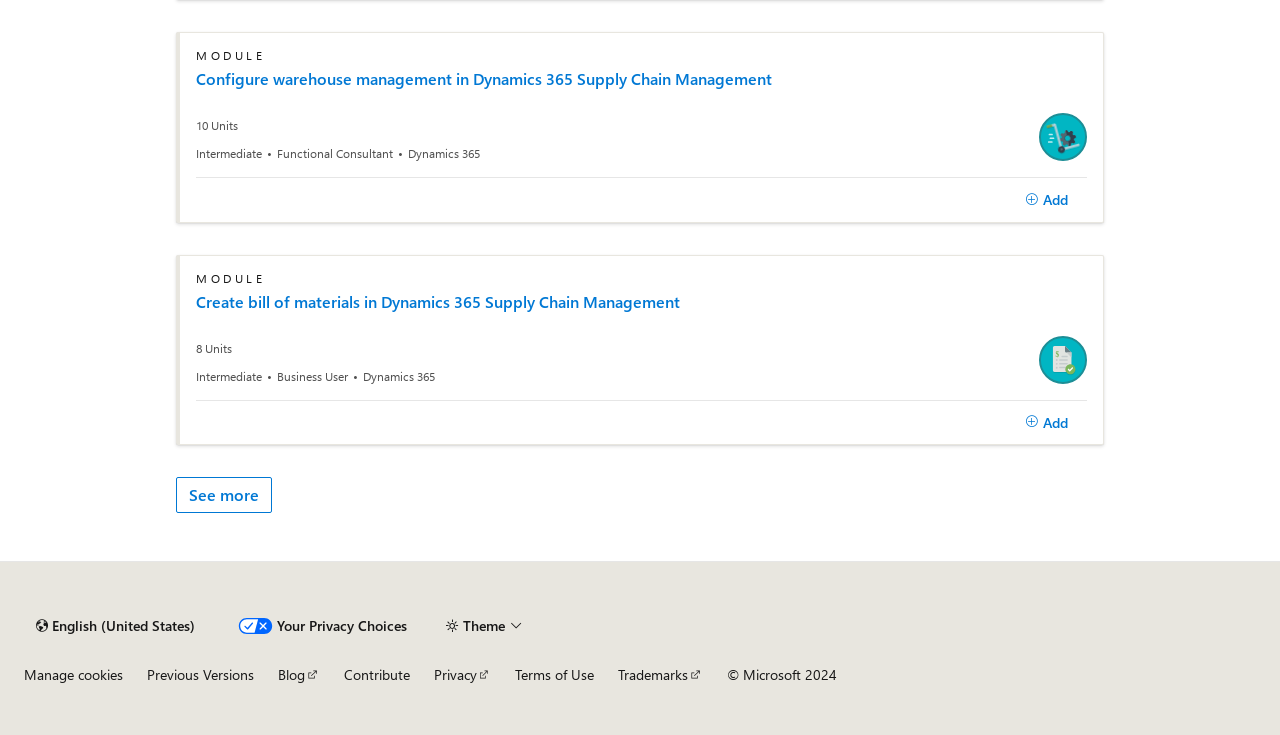What is the topic of the first article?
Please provide a comprehensive answer based on the details in the screenshot.

The first article has a title 'Configure warehouse management in Dynamics 365 Supply Chain Management' and it is categorized under 'MODULE', which suggests that the topic of the article is related to warehouse management.